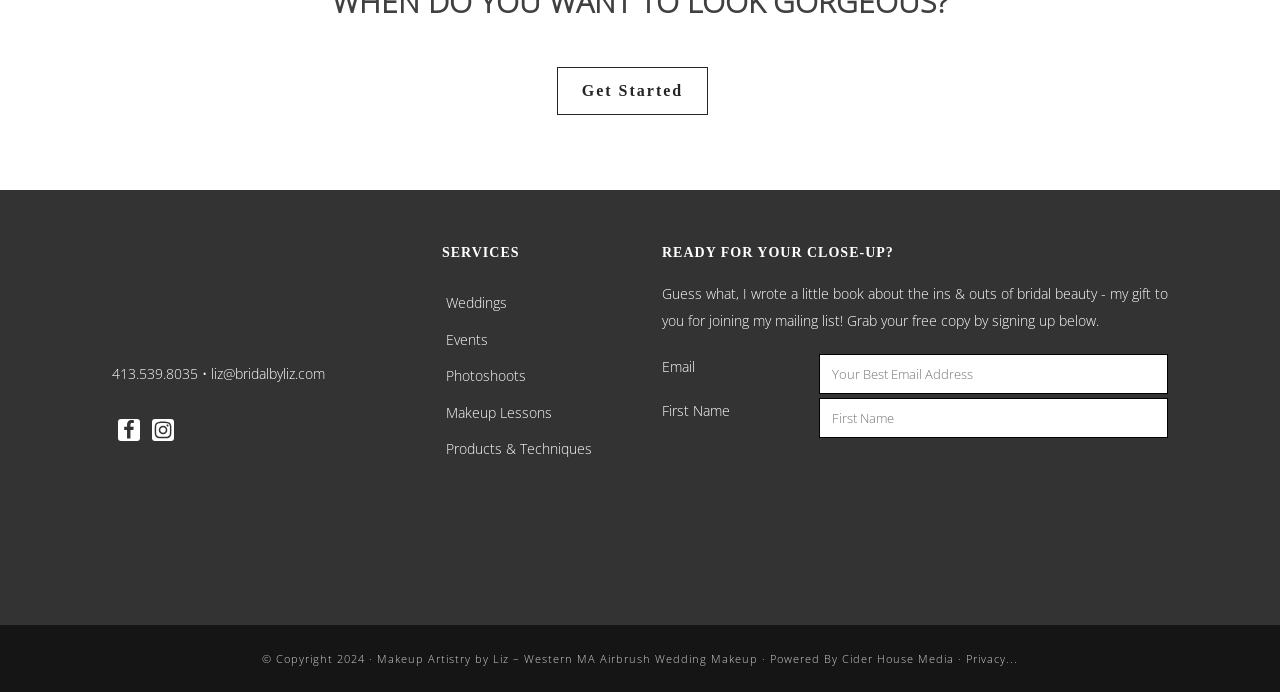What social media platforms are linked on the webpage?
Please give a detailed and elaborate explanation in response to the question.

I found the social media links by looking at the link elements with the text 'Facebook' and 'Instagram' which are located at [0.092, 0.606, 0.109, 0.638] and [0.119, 0.606, 0.136, 0.638] respectively. These links are accompanied by image elements with the same text, indicating that they are social media links.